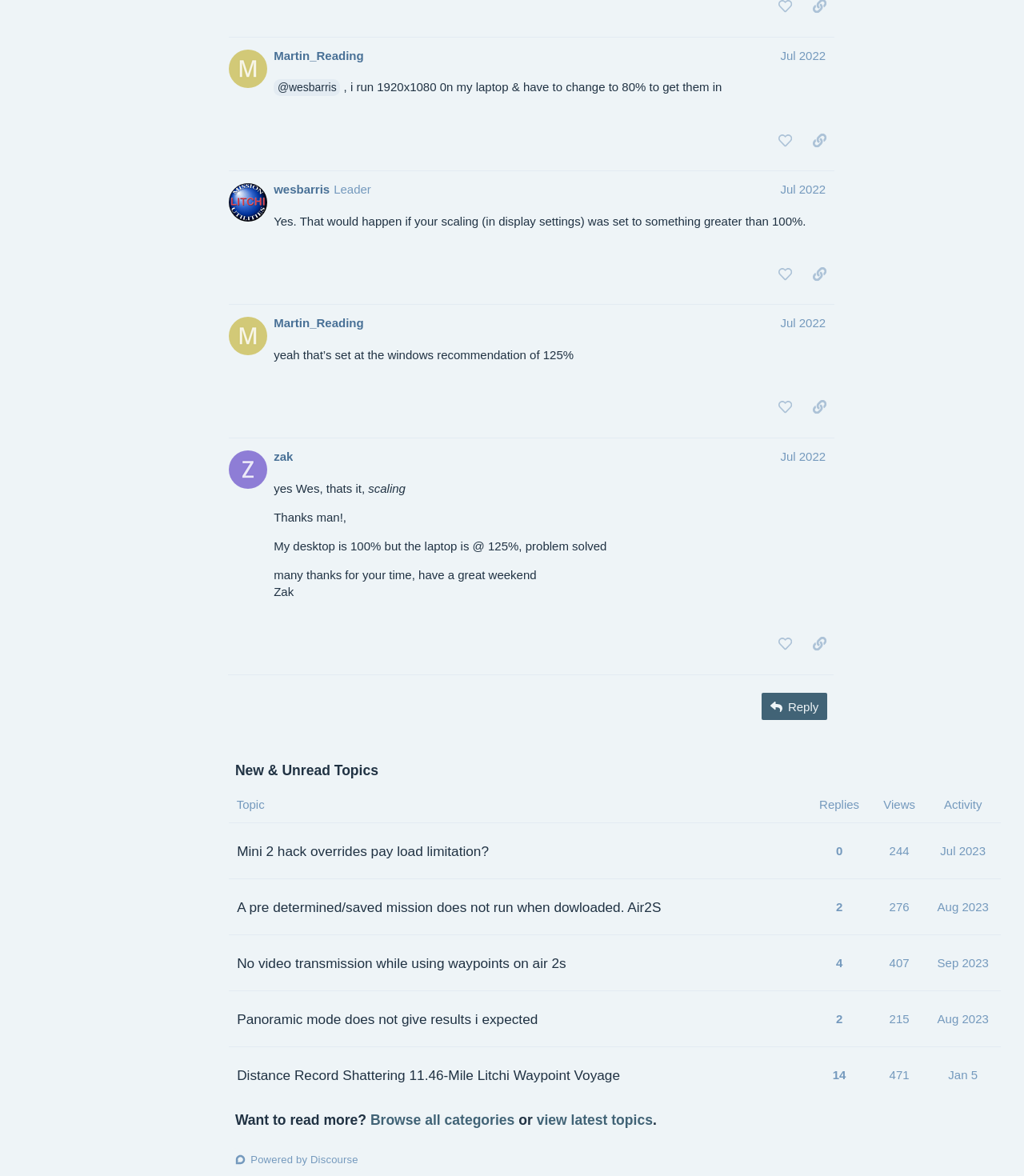Please provide a brief answer to the following inquiry using a single word or phrase:
What is the username of the person who posted 'yeah that’s set at the windows recommendation of 125%'

Martin_Reading